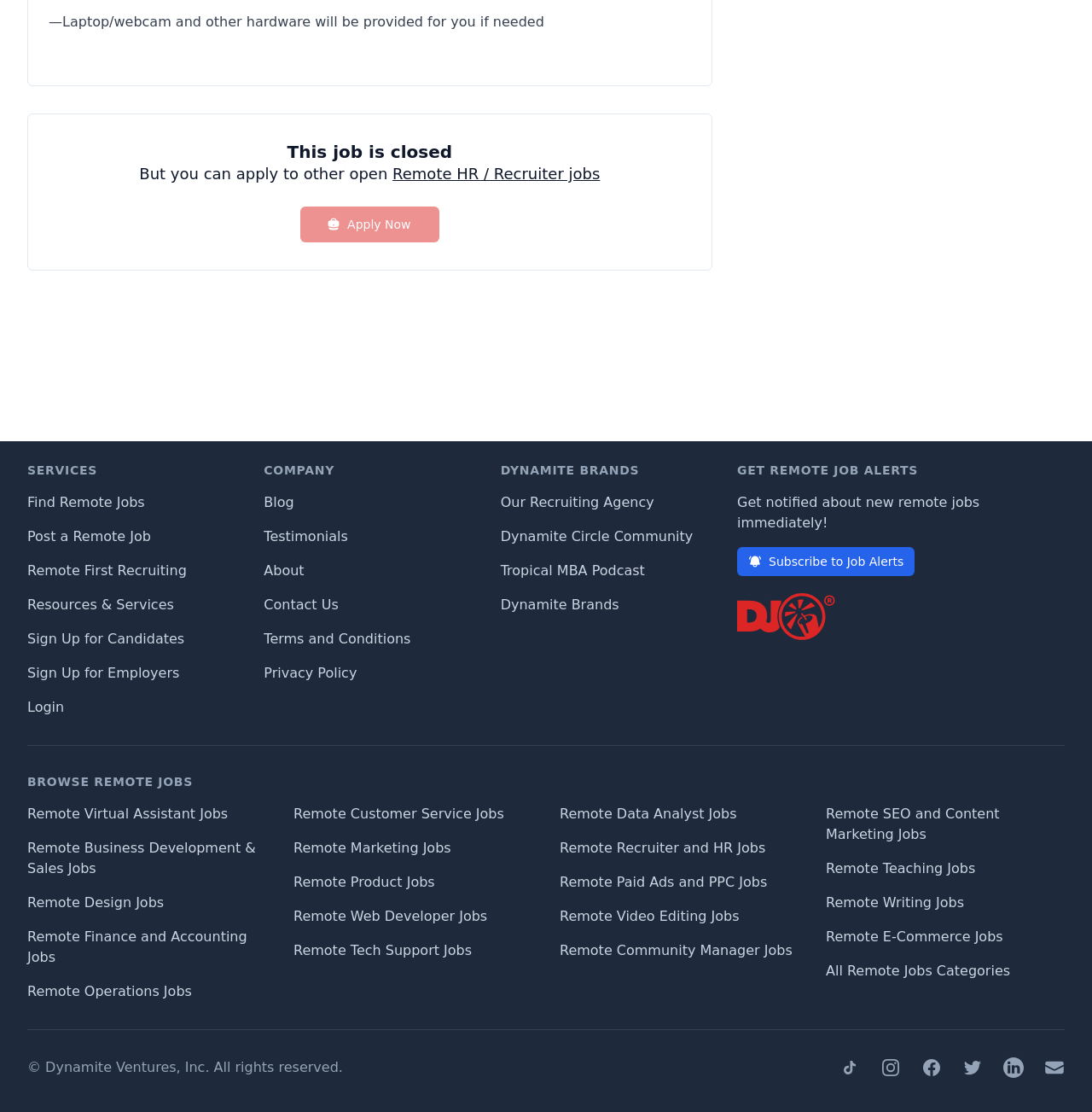Identify the bounding box coordinates of the area you need to click to perform the following instruction: "Explore remote HR and recruiter jobs".

[0.359, 0.148, 0.549, 0.164]